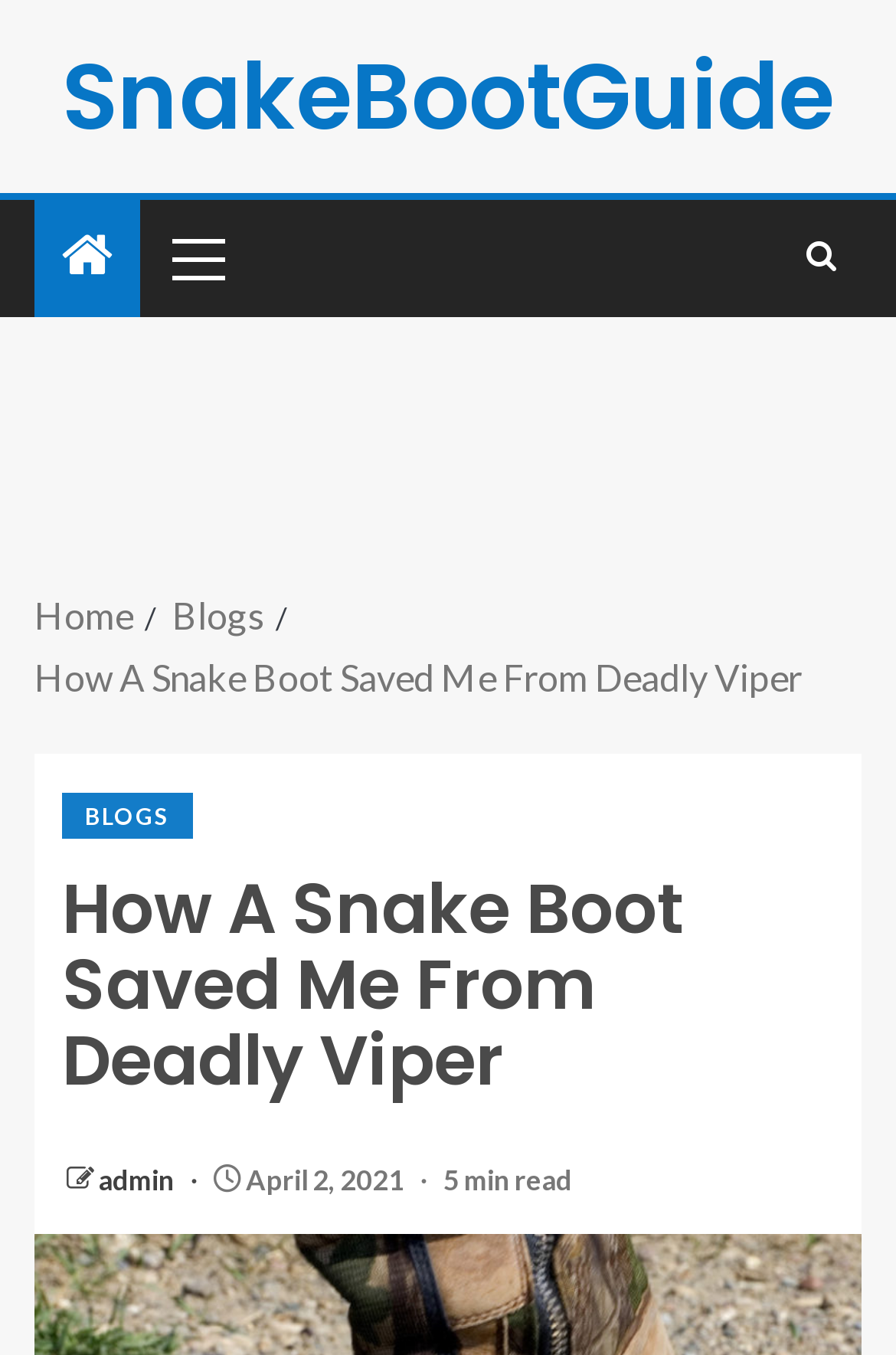Please extract the title of the webpage.

How A Snake Boot Saved Me From Deadly Viper